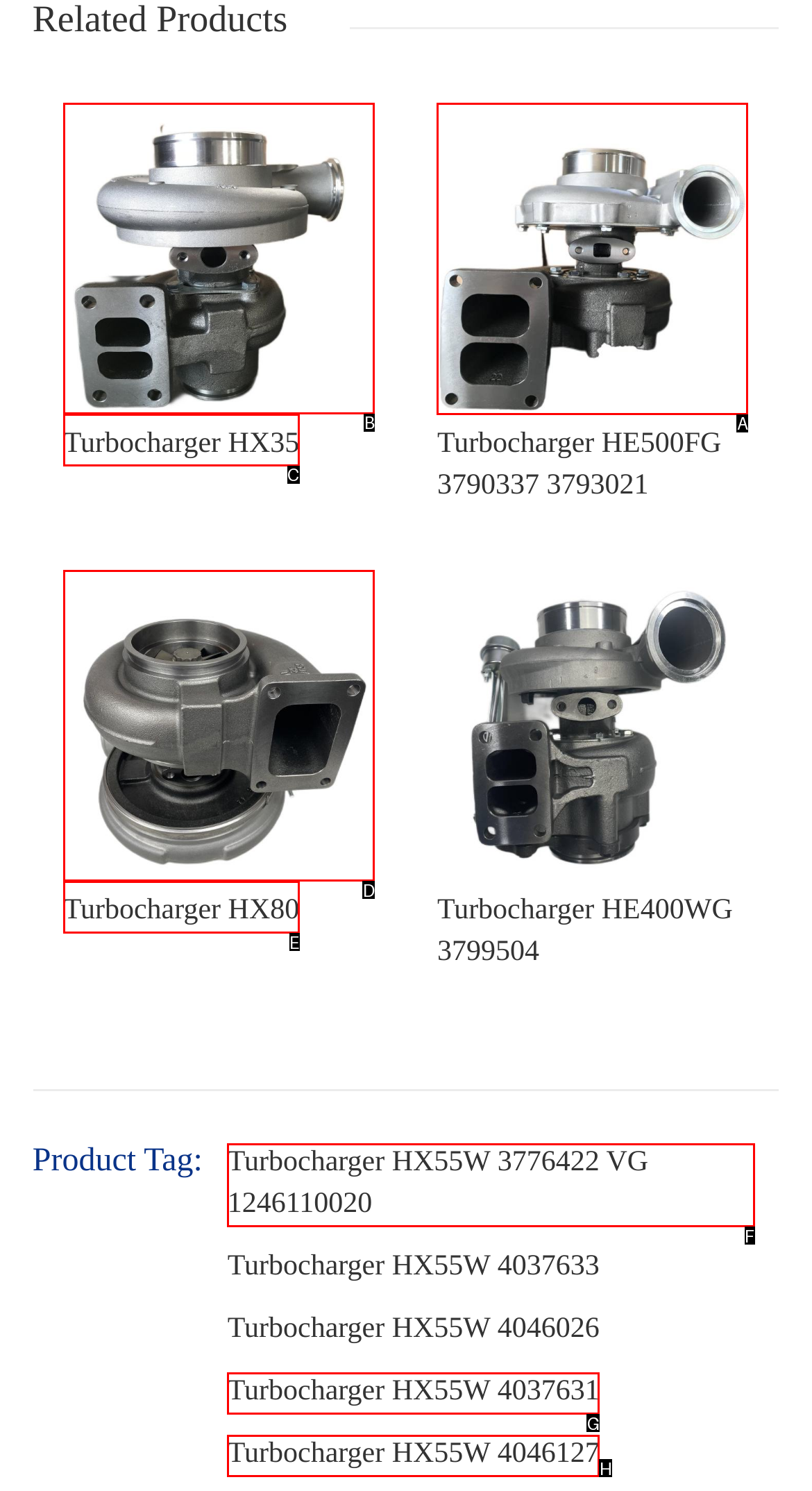Select the appropriate HTML element that needs to be clicked to execute the following task: View Turbocharger HE500FG 3790337 3793021 details. Respond with the letter of the option.

A